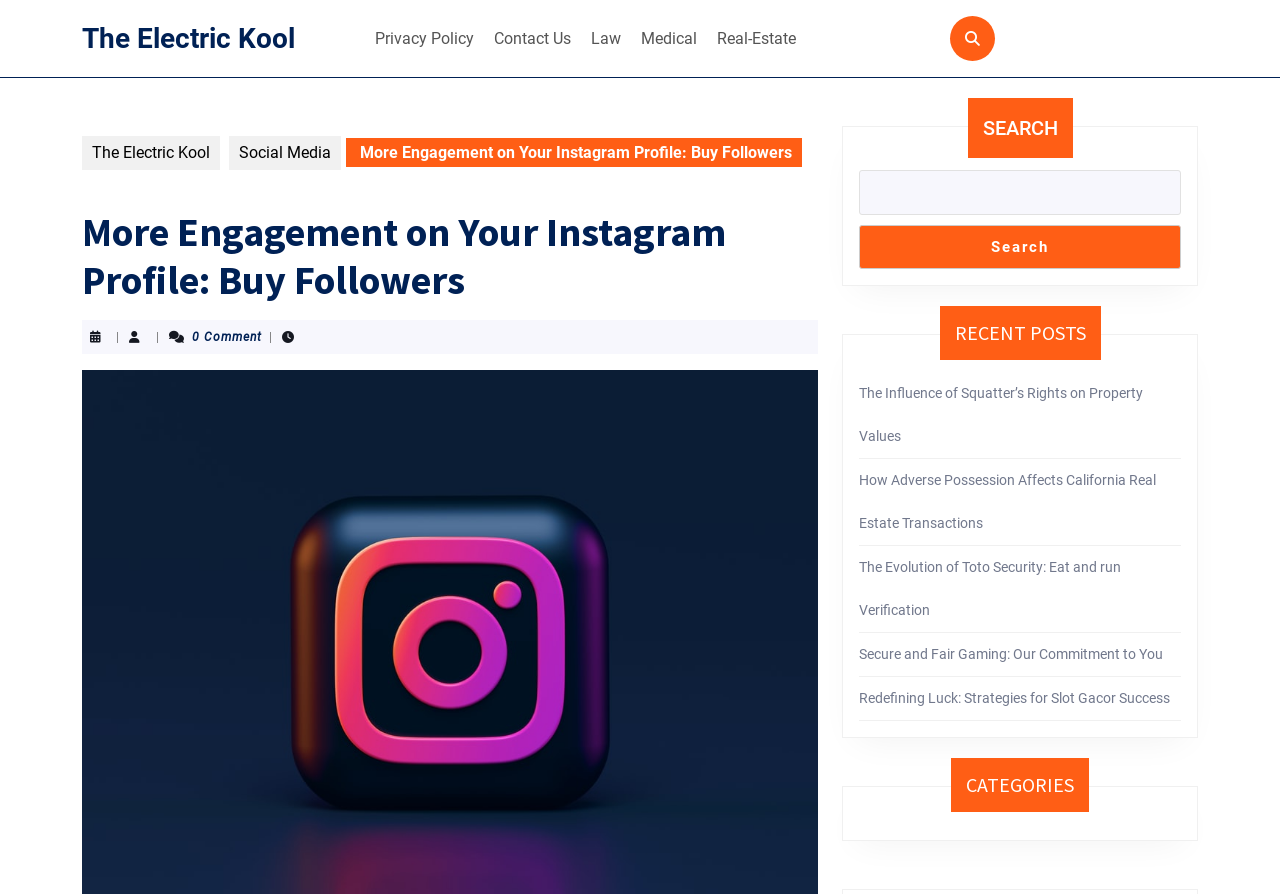Create a detailed narrative of the webpage’s visual and textual elements.

The webpage is about increasing engagement on Instagram profiles by buying followers, as indicated by the title "More Engagement on Your Instagram Profile: Buy Followers". 

At the top left, there is a link to "The Electric Kool". To the right of this link, there is a top menu navigation bar with links to "Privacy Policy", "Contact Us", "Law", "Medical", and "Real-Estate". 

On the top right, there is a small icon represented by "\uf002". Below this icon, there are two links: "The Electric Kool" and "Social Media". 

The main content of the webpage is headed by a title "More Engagement on Your Instagram Profile: Buy Followers", which is followed by a separator "|" and a text "0 Comment". 

To the right of the main content, there is a search box with a label "SEARCH" and a search button. 

Below the search box, there is a section titled "RECENT POSTS" that lists five article links: "The Influence of Squatter’s Rights on Property Values", "How Adverse Possession Affects California Real Estate Transactions", "The Evolution of Toto Security: Eat and run Verification", "Secure and Fair Gaming: Our Commitment to You", and "Redefining Luck: Strategies for Slot Gacor Success". 

At the bottom of the webpage, there is a section titled "CATEGORIES".